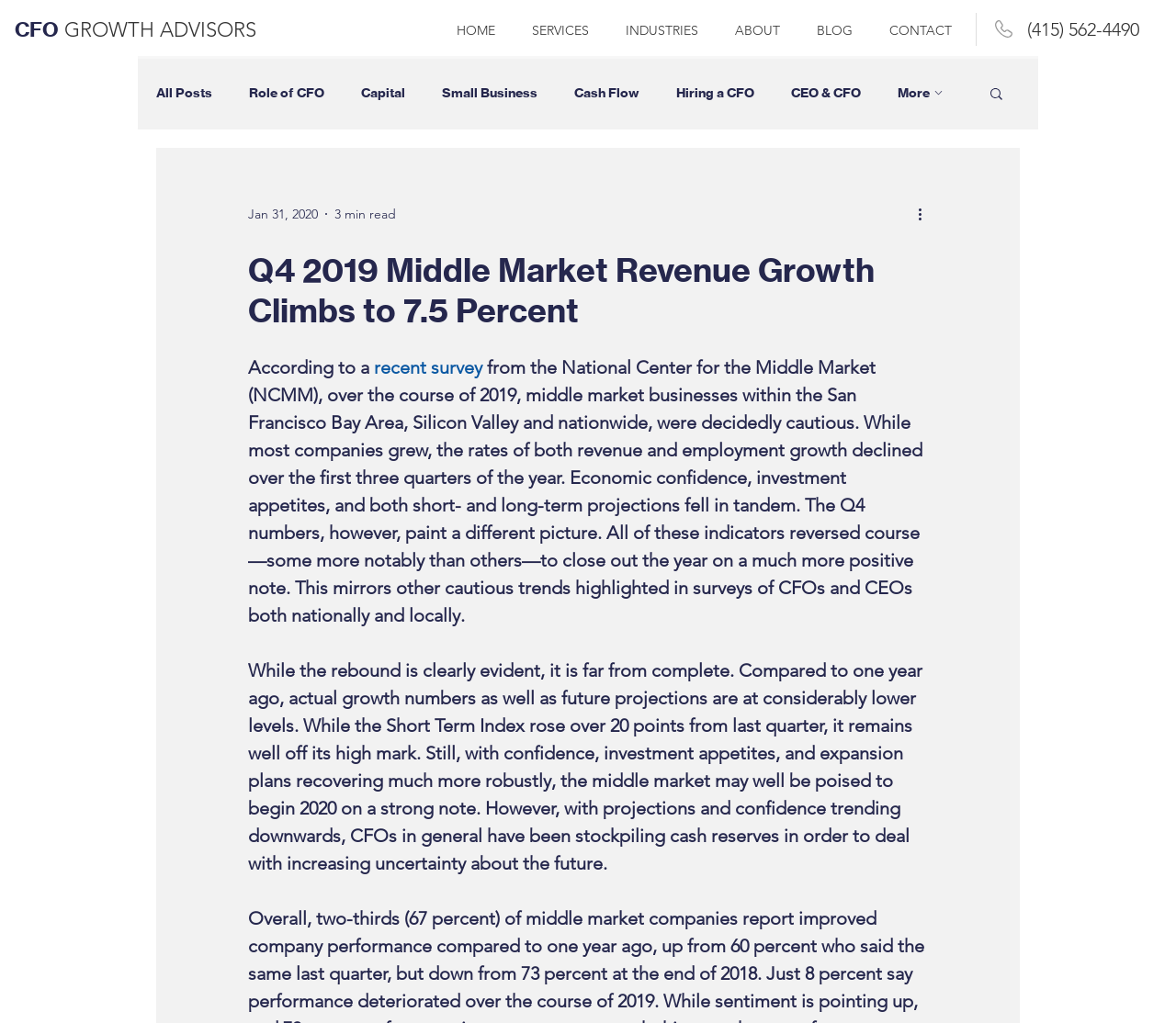Can you find the bounding box coordinates for the element to click on to achieve the instruction: "Click on the 'CONTACT' link"?

[0.741, 0.02, 0.825, 0.04]